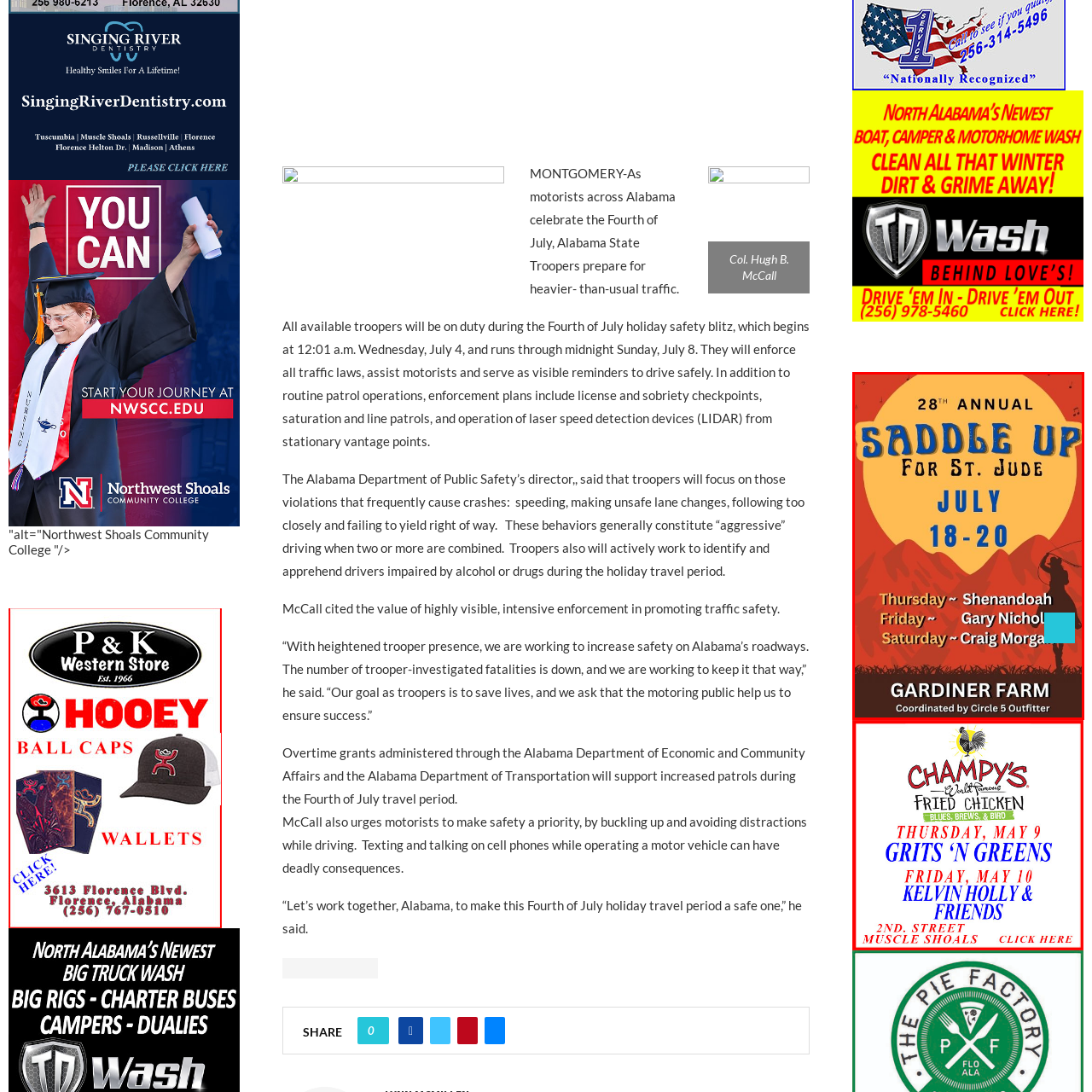Detail the features and elements seen in the red-circled portion of the image.

The image promotes the "28th Annual Saddle Up for St. Jude" event, which will take place from July 18 to July 20 at Gardiner Farm. The vibrant, dynamic design features a sunset backdrop, giving a warm and inviting atmosphere. Key details highlight the lineup of performances for each day: Thursday is scheduled for Shenandoah, Friday for Gary Nichols, and Saturday will feature Craig Morgan. The event is coordinated by Circle 5 Outfitter, emphasizing its community-oriented nature, while the bold lettering captures attention and conveys excitement for this annual celebration supporting St. Jude Children's Research Hospital.